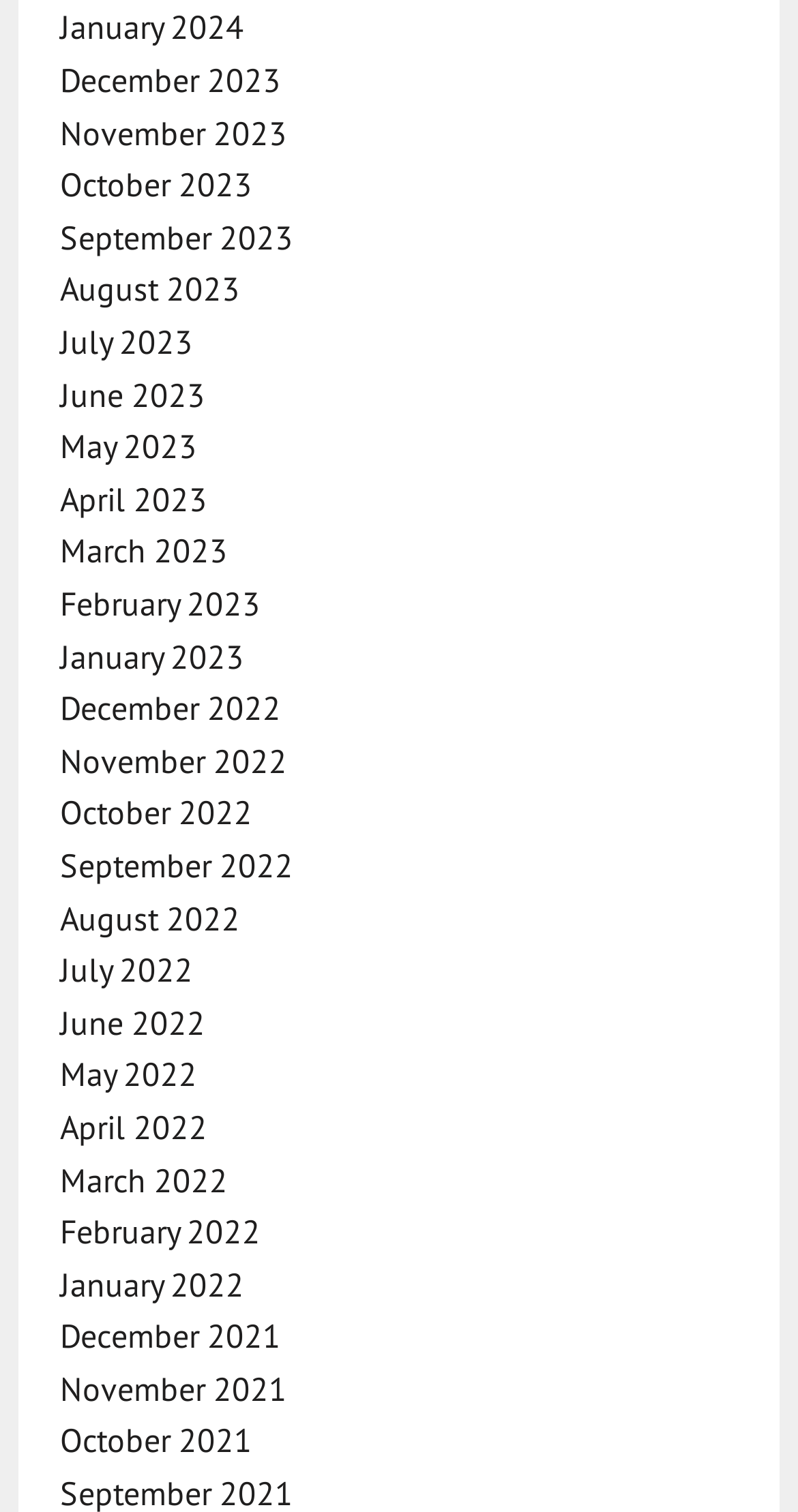Identify the bounding box coordinates of the region that should be clicked to execute the following instruction: "Browse November 2023".

[0.075, 0.074, 0.36, 0.101]